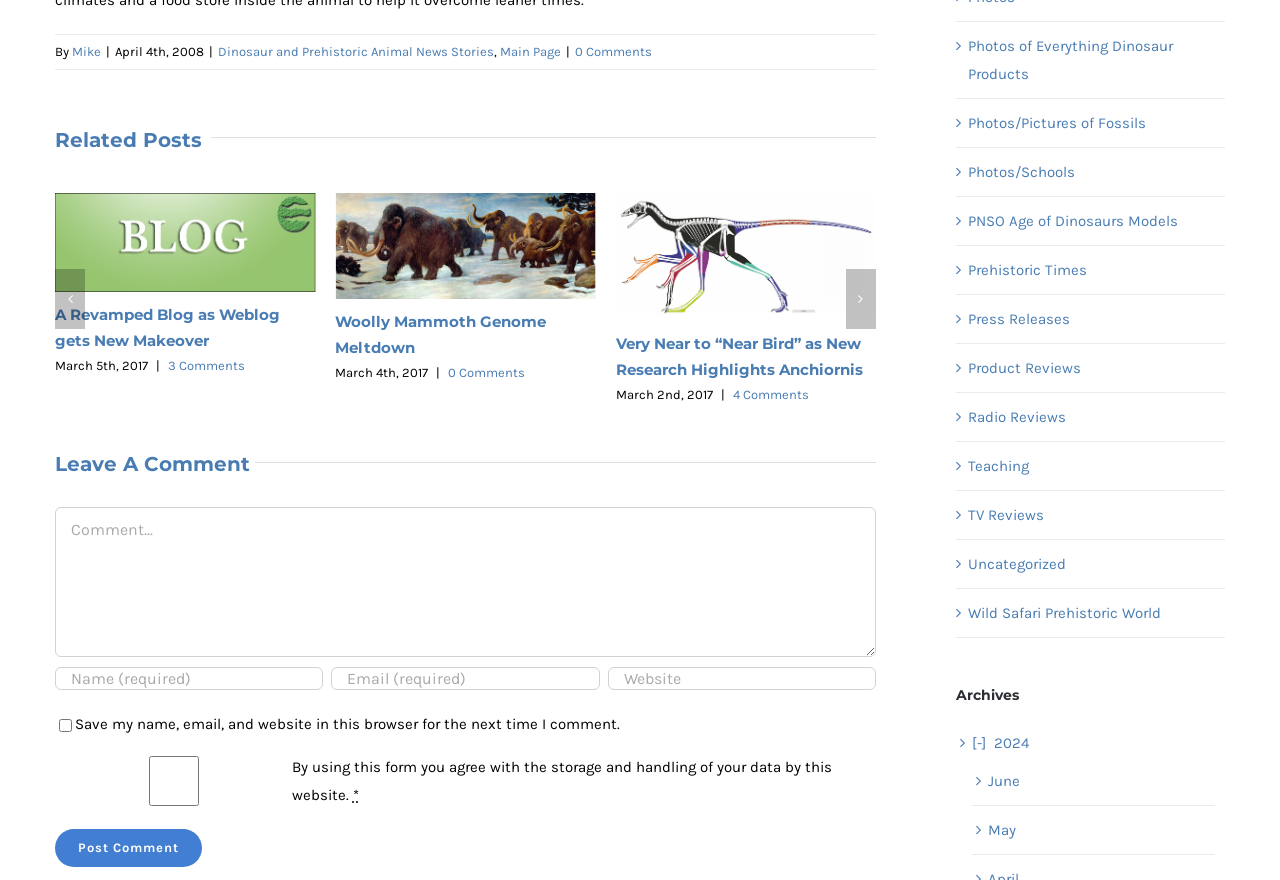Please predict the bounding box coordinates of the element's region where a click is necessary to complete the following instruction: "Enter a comment in the 'Comment' field". The coordinates should be represented by four float numbers between 0 and 1, i.e., [left, top, right, bottom].

[0.043, 0.659, 0.684, 0.83]